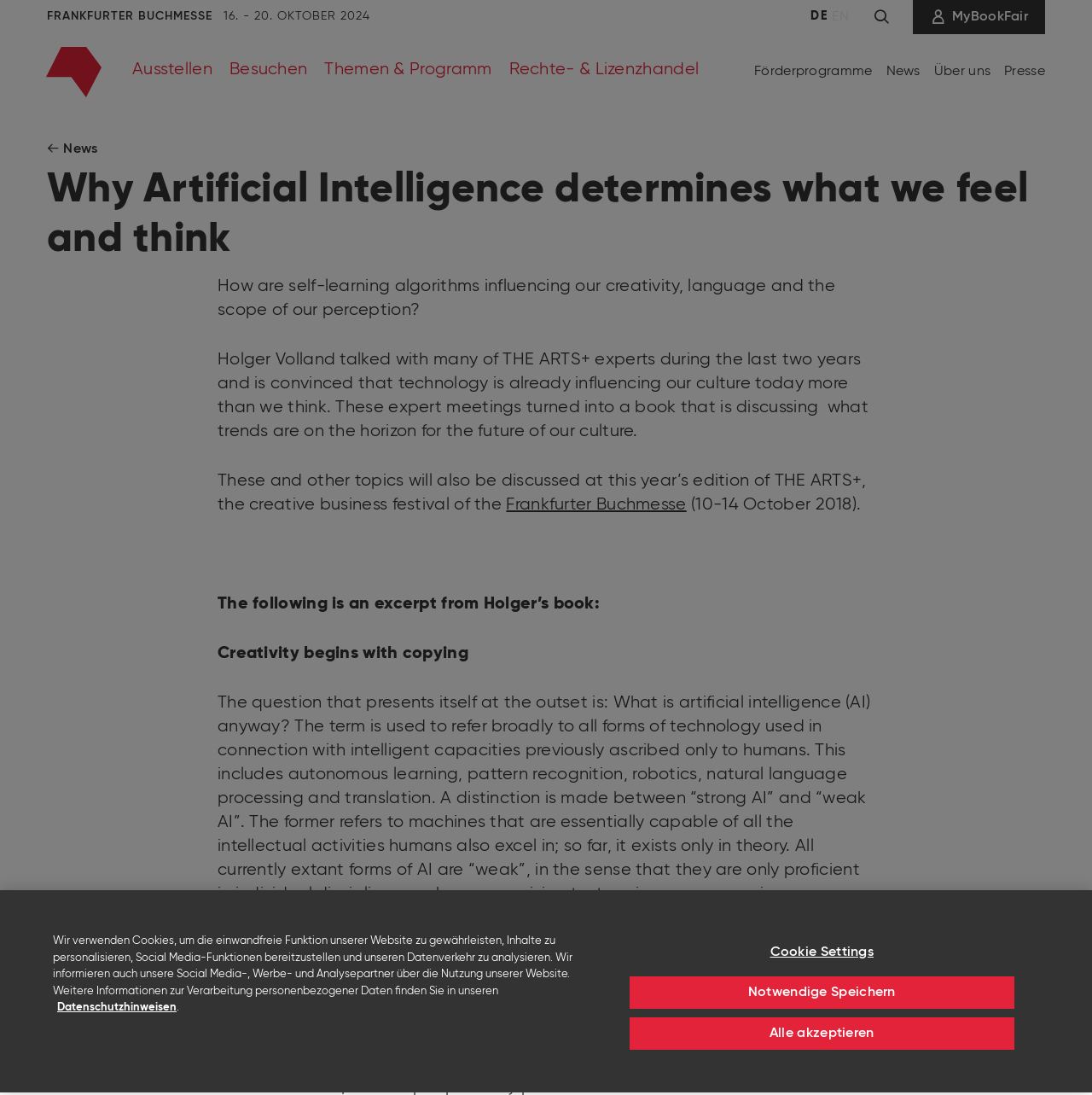Please locate the bounding box coordinates of the element that needs to be clicked to achieve the following instruction: "Search using the Suche button". The coordinates should be four float numbers between 0 and 1, i.e., [left, top, right, bottom].

[0.791, 0.0, 0.823, 0.031]